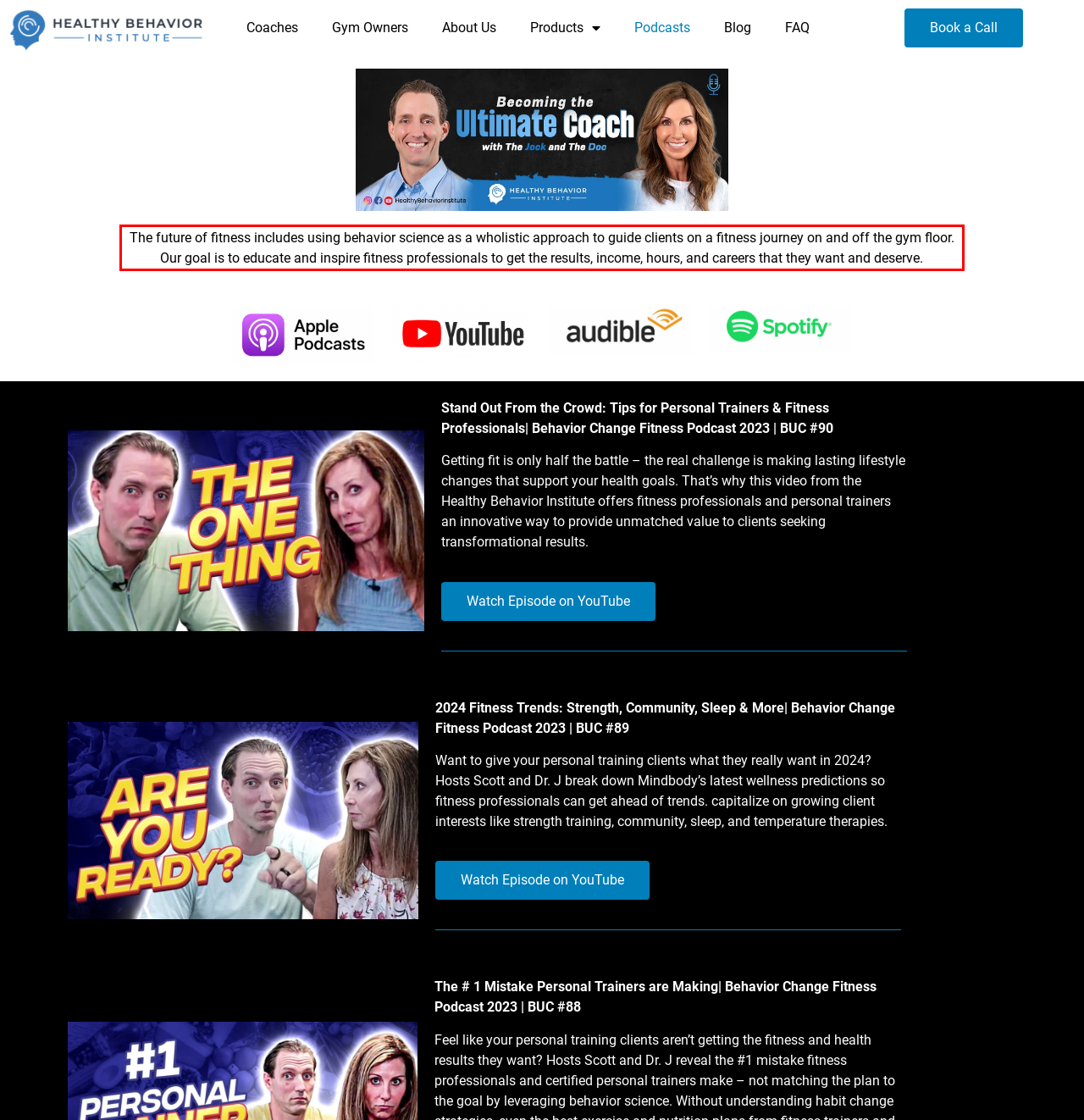Examine the screenshot of the webpage, locate the red bounding box, and generate the text contained within it.

The future of fitness includes using behavior science as a wholistic approach to guide clients on a fitness journey on and off the gym floor. Our goal is to educate and inspire fitness professionals to get the results, income, hours, and careers that they want and deserve.